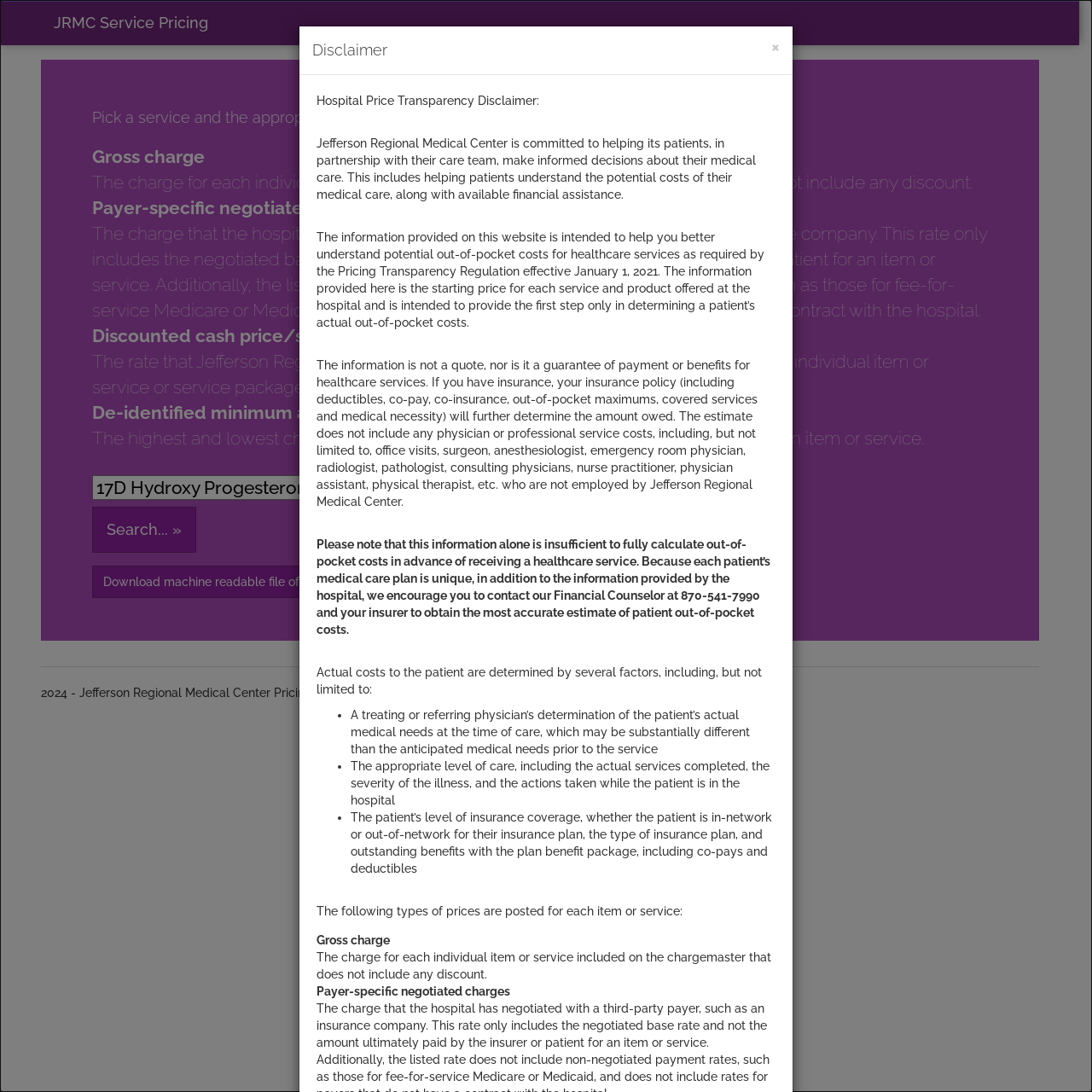Please provide a comprehensive answer to the question below using the information from the image: What is the year of the pricing information provided?

The footer of the webpage indicates that the pricing information provided is for 2024, as stated in the text '2024 - Jefferson Regional Medical Center Pricing'.